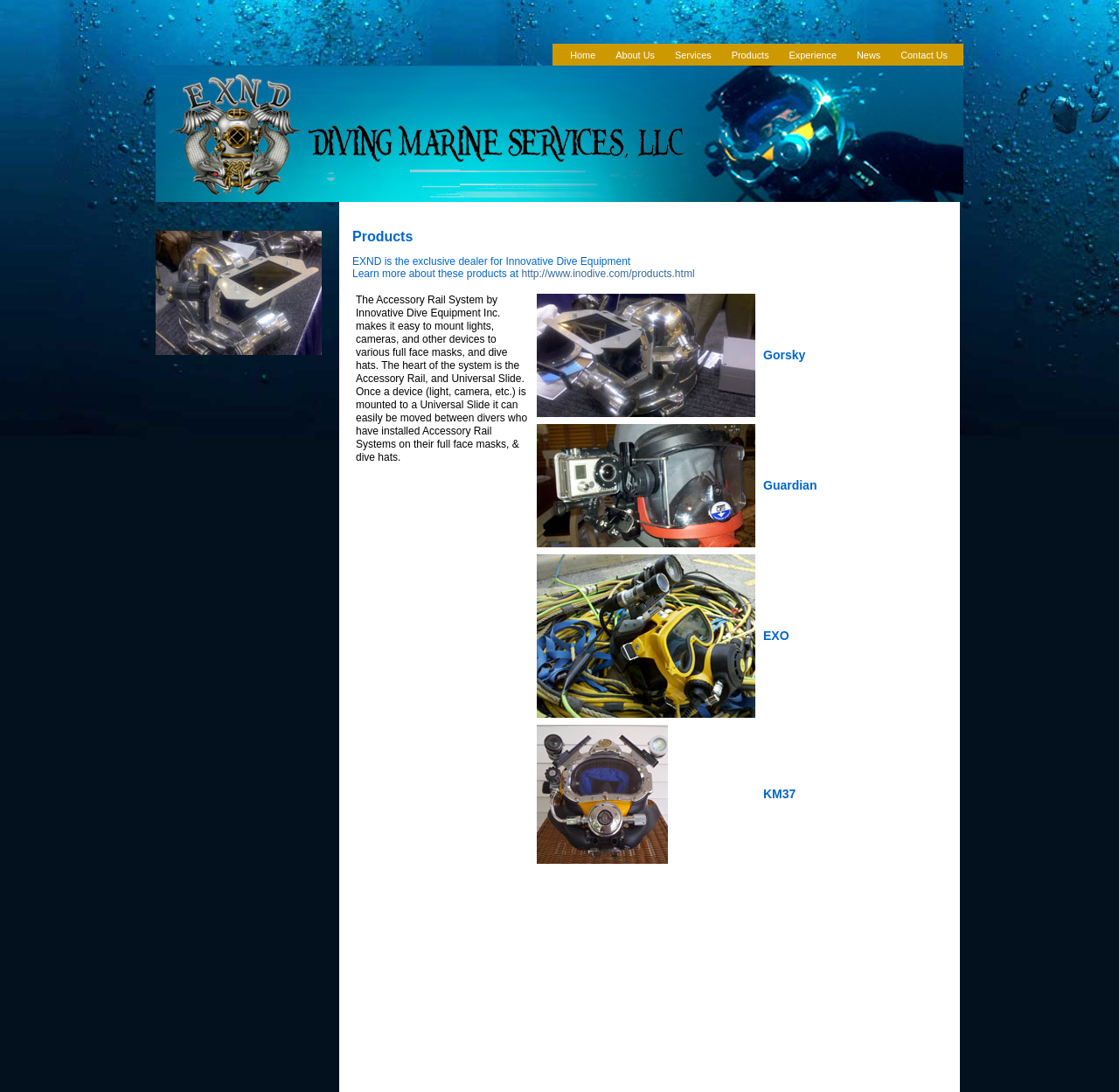How many products are listed under EXND Products?
Provide a fully detailed and comprehensive answer to the question.

I looked at the table cells under the 'EXND Products' column and counted 4 images, each representing a product.